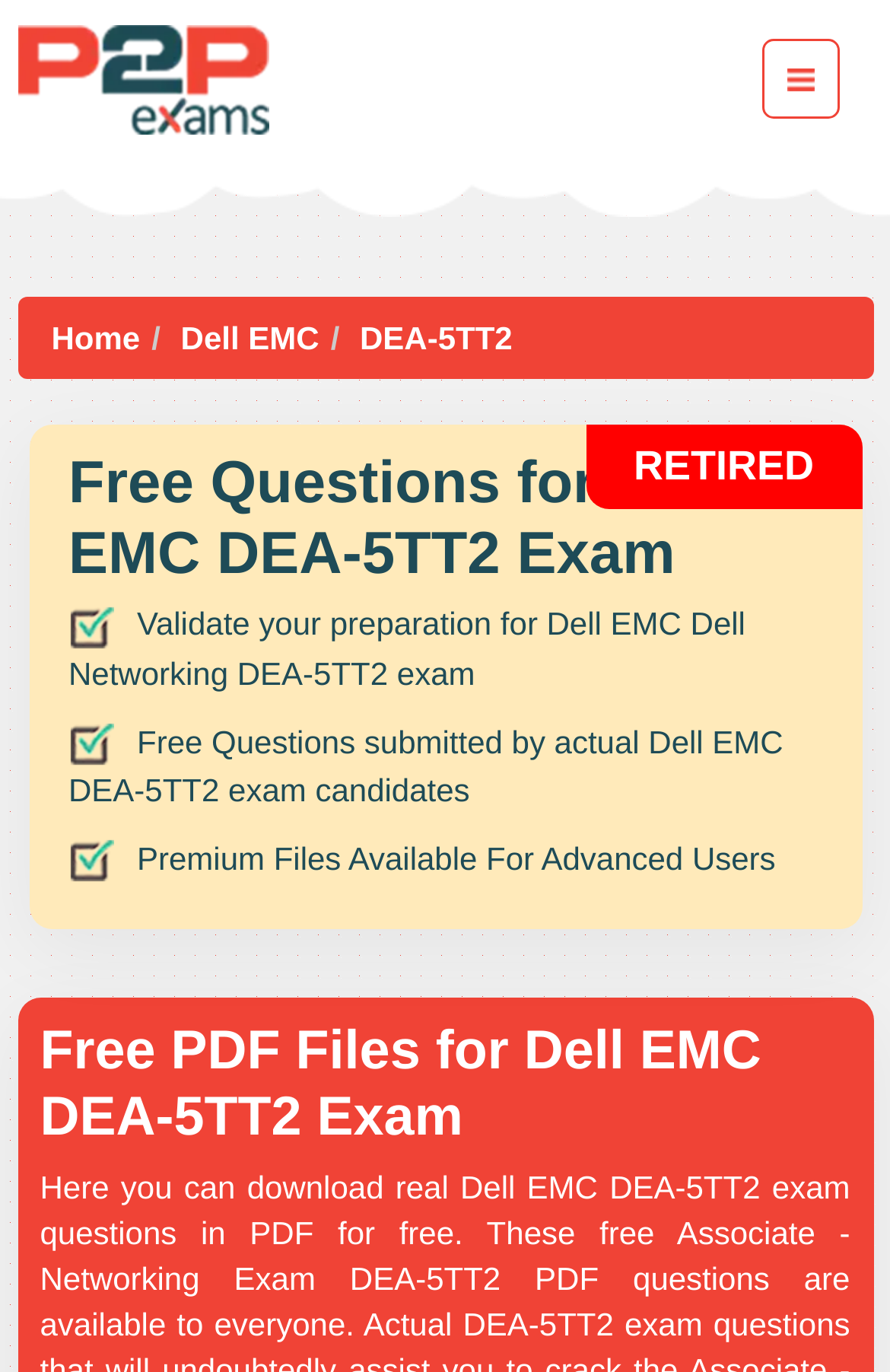What type of files are available for the exam?
Based on the image, answer the question with a single word or brief phrase.

PDF